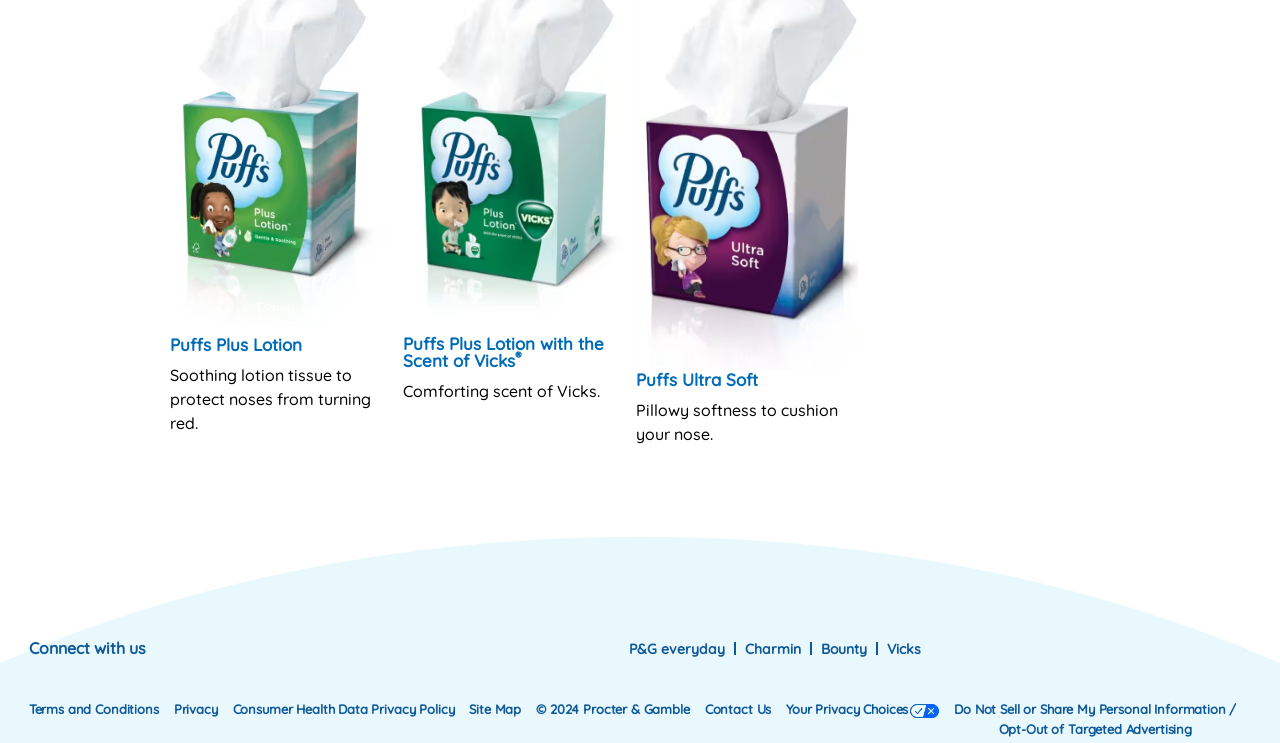What is the name of the company?
Please respond to the question with a detailed and thorough explanation.

The company name 'Procter & Gamble' is mentioned at the bottom of the webpage, in the StaticText element next to the copyright year.